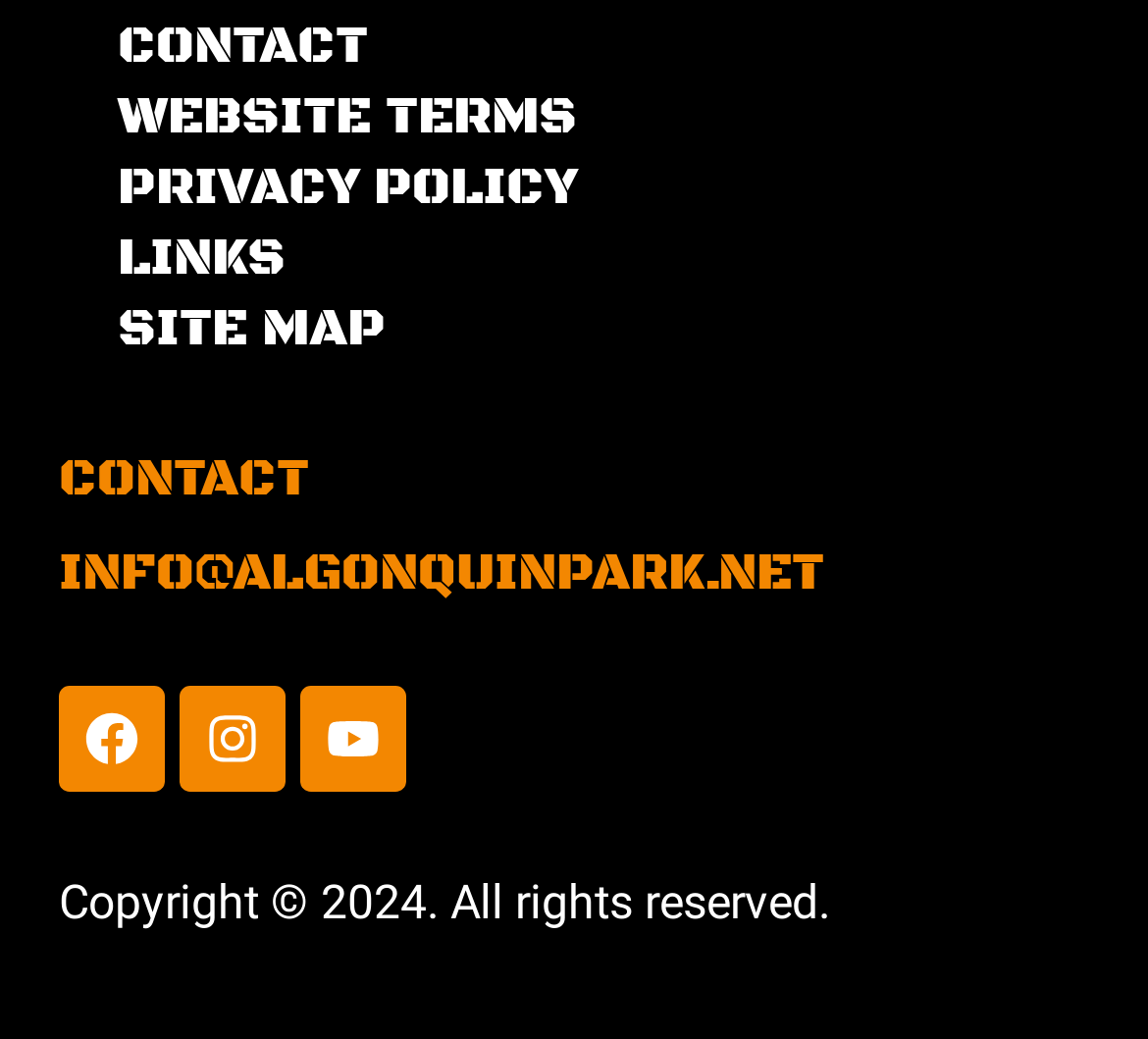Kindly respond to the following question with a single word or a brief phrase: 
What is the email address to contact?

INFO@ALGONQUINPARK.NET